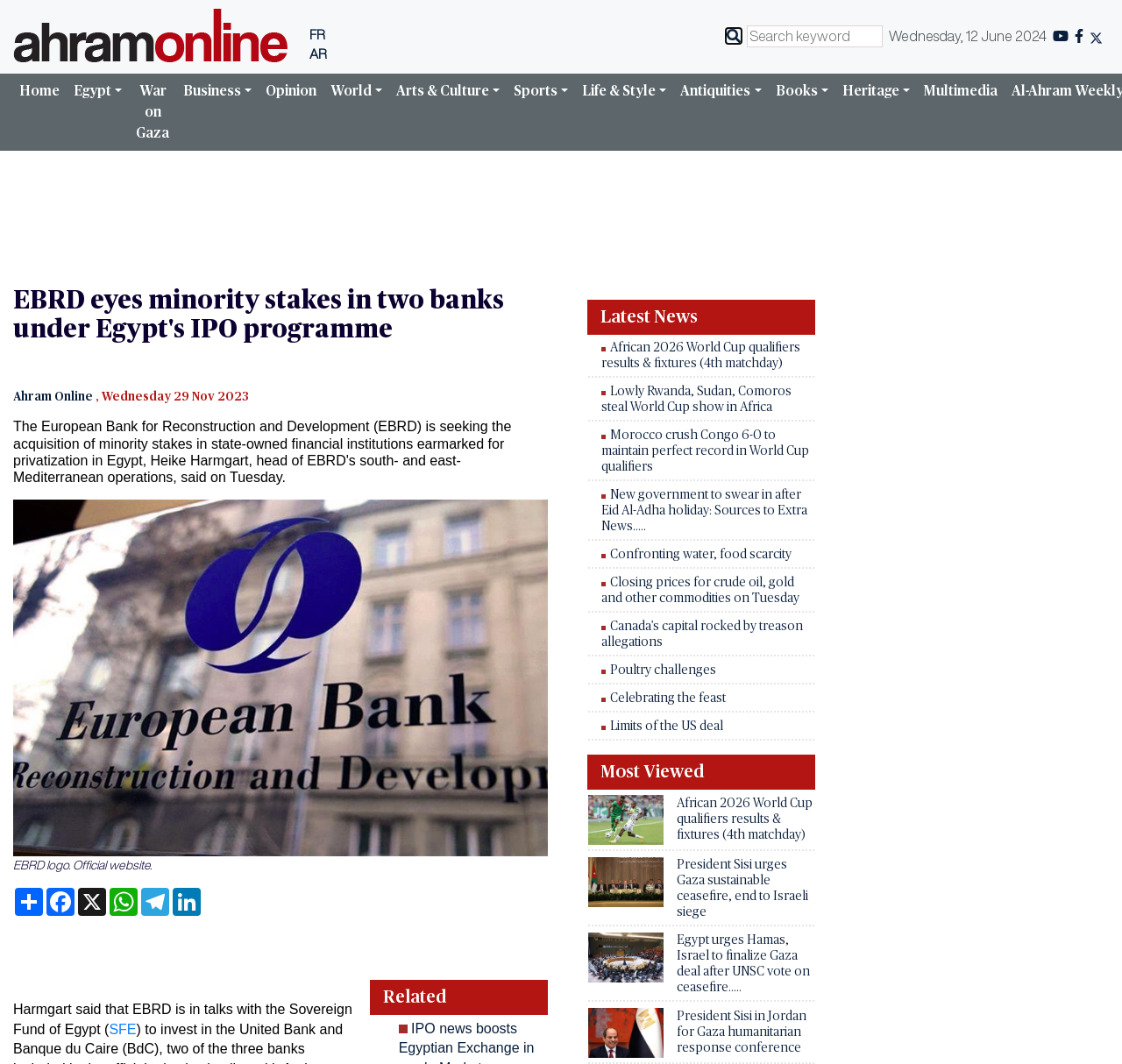Respond with a single word or phrase for the following question: 
What is the name of the fund mentioned in the webpage?

Sovereign Fund of Egypt